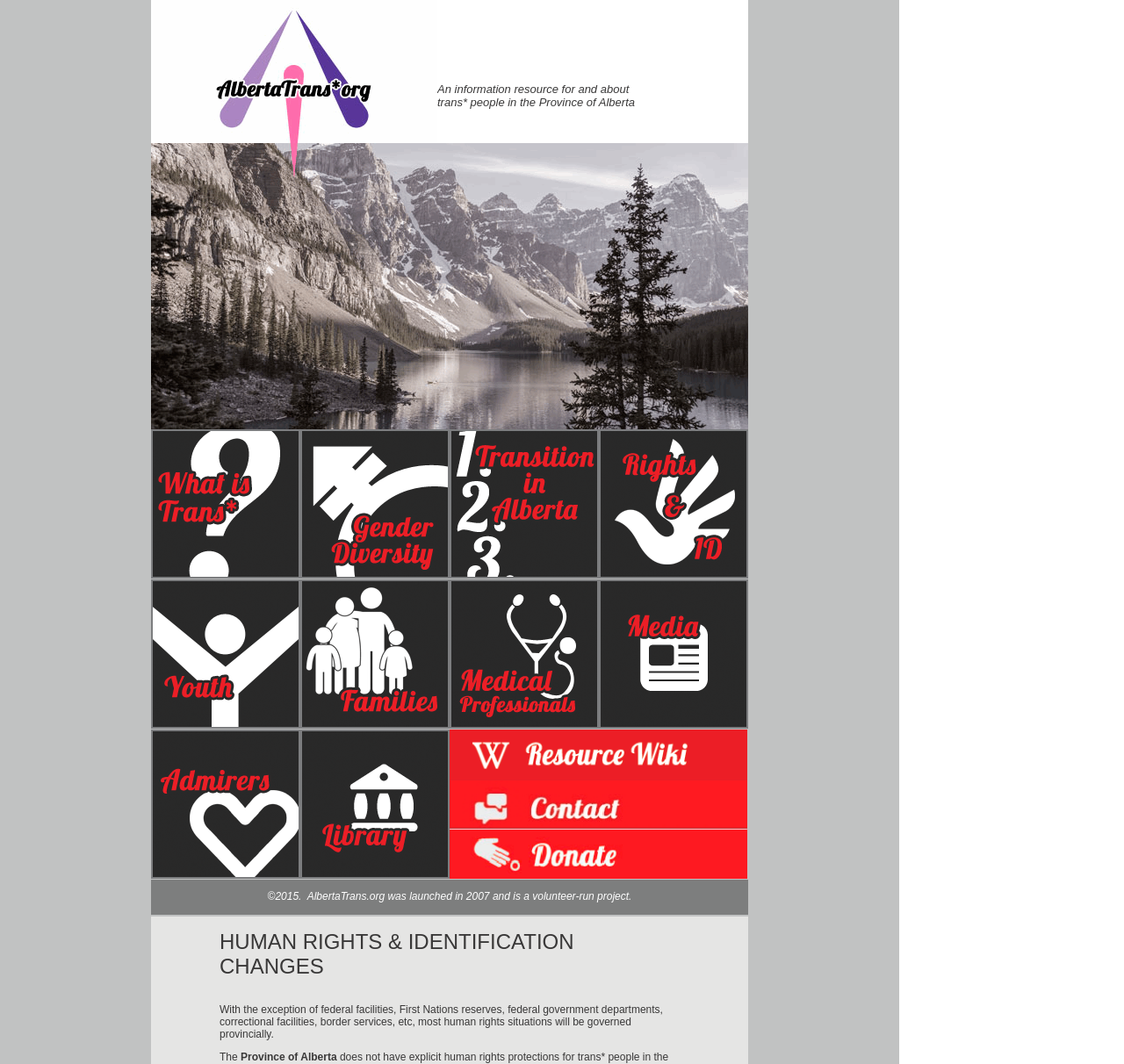Please find the bounding box coordinates of the element that needs to be clicked to perform the following instruction: "Read Ryan Farneth's blog". The bounding box coordinates should be four float numbers between 0 and 1, represented as [left, top, right, bottom].

None